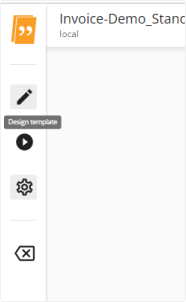What does the gear icon likely represent?
Please provide a comprehensive and detailed answer to the question.

The gear icon is typically associated with settings or configuration options, so it is likely that clicking on this icon will lead to a menu or page where the user can adjust various settings or preferences related to the template design.